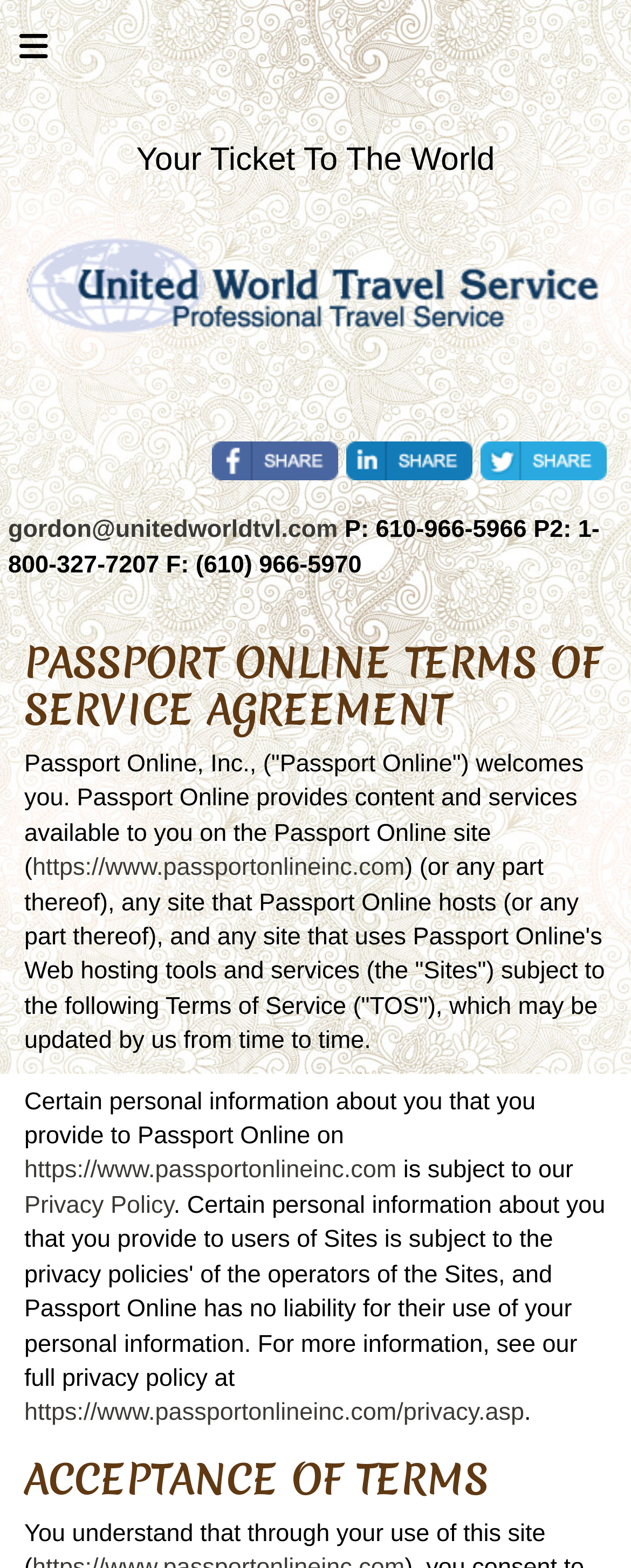Answer the following query concisely with a single word or phrase:
What is the purpose of the webpage?

Terms of Service Agreement